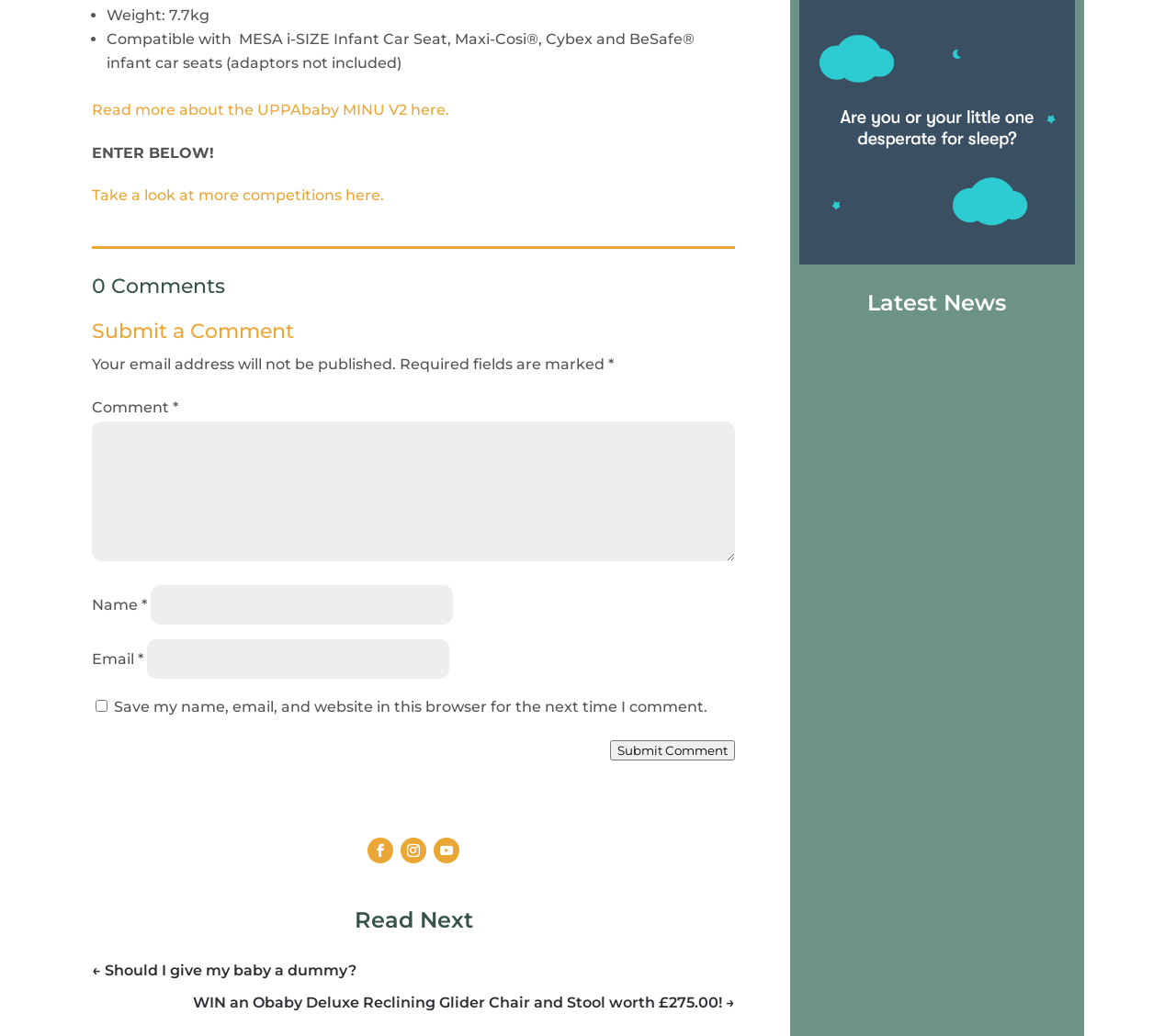Give a concise answer using only one word or phrase for this question:
What is the topic of the article below the comment section?

A New Bedside Crib from Silver Cross